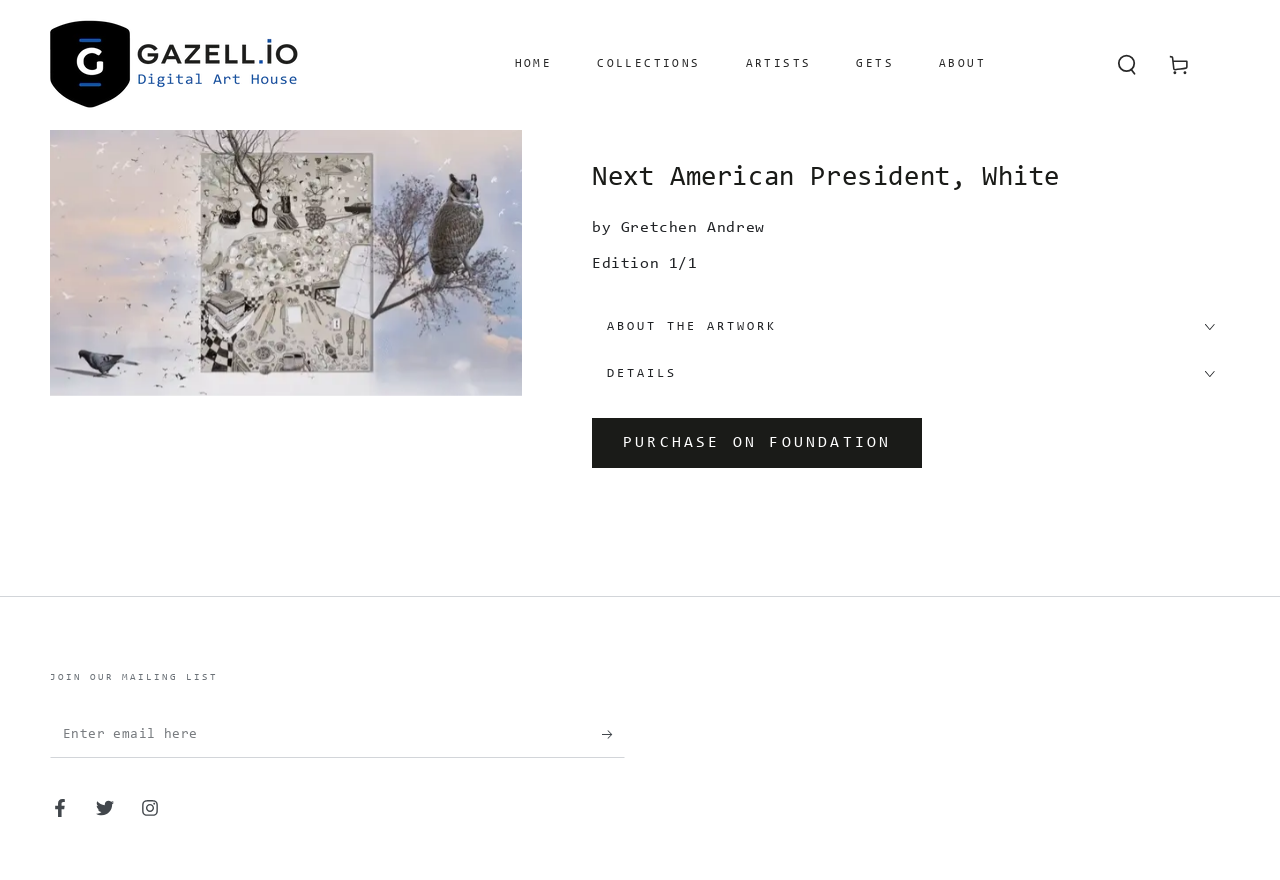Determine the bounding box coordinates of the region to click in order to accomplish the following instruction: "View the 'Next American President, White' artwork". Provide the coordinates as four float numbers between 0 and 1, specifically [left, top, right, bottom].

[0.039, 0.148, 0.408, 0.45]